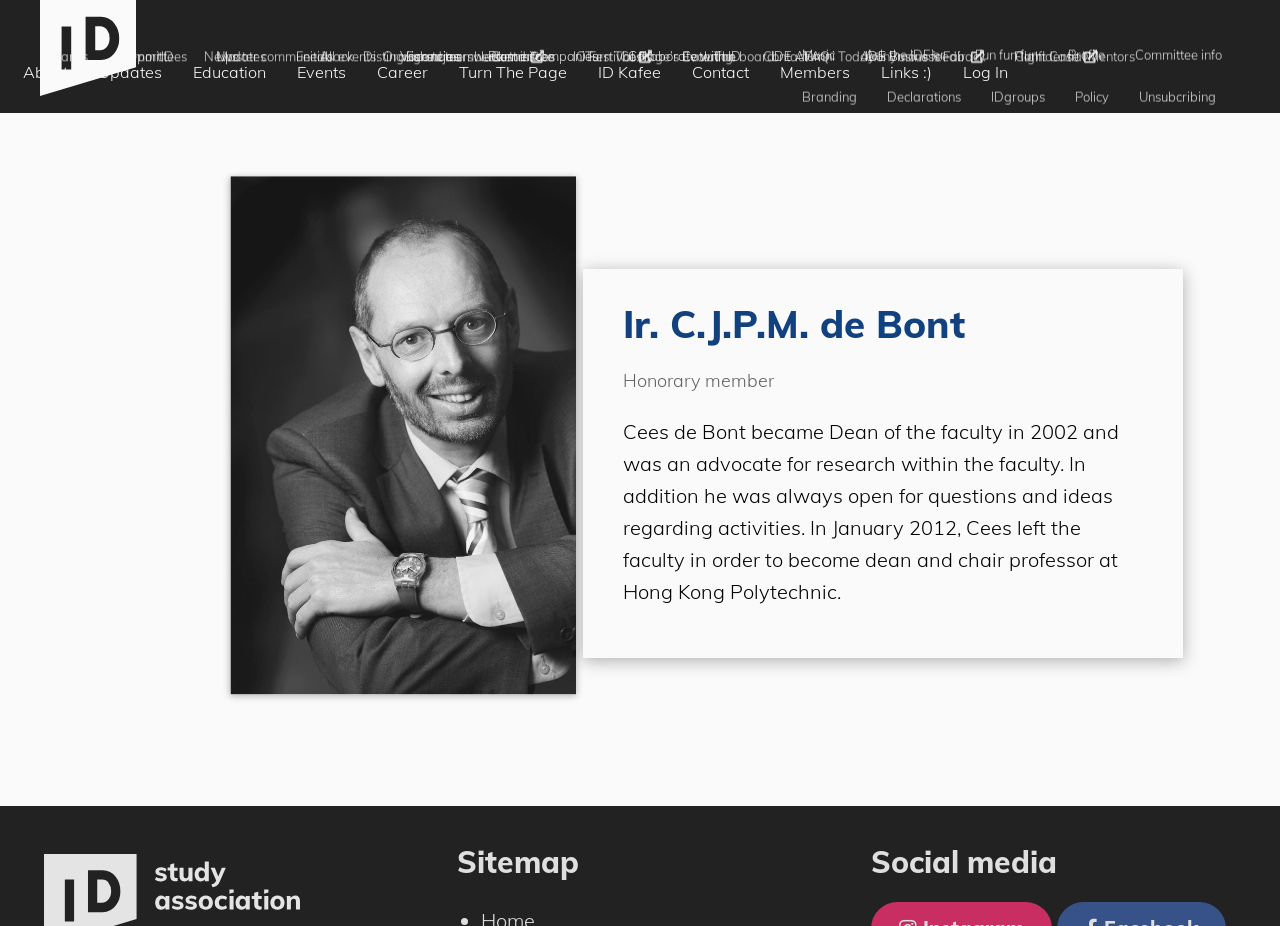Determine the bounding box coordinates for the area you should click to complete the following instruction: "Log in to the website".

[0.862, 0.007, 0.917, 0.046]